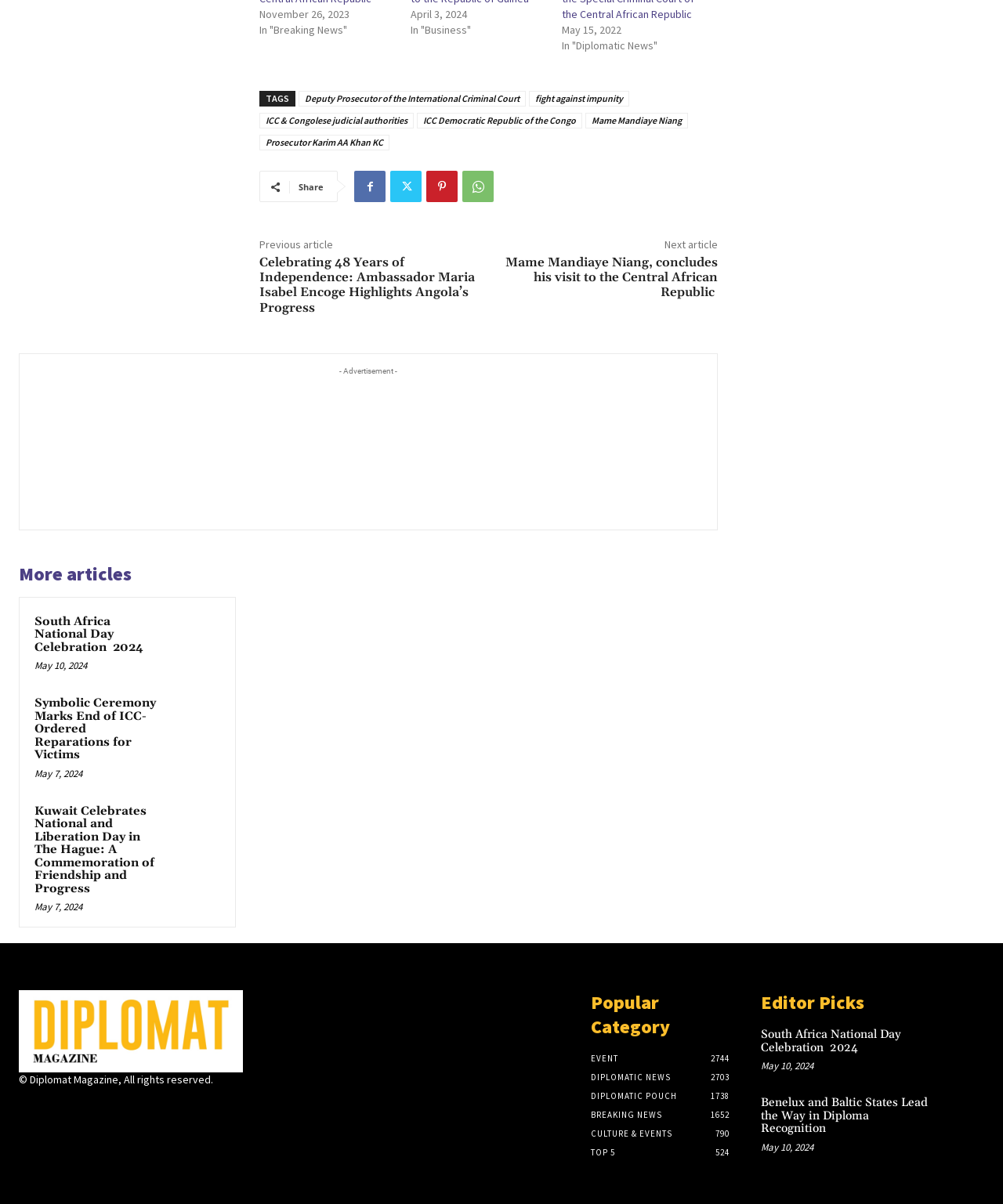Please specify the bounding box coordinates of the clickable section necessary to execute the following command: "Click on the 'Logo'".

[0.019, 0.822, 0.242, 0.891]